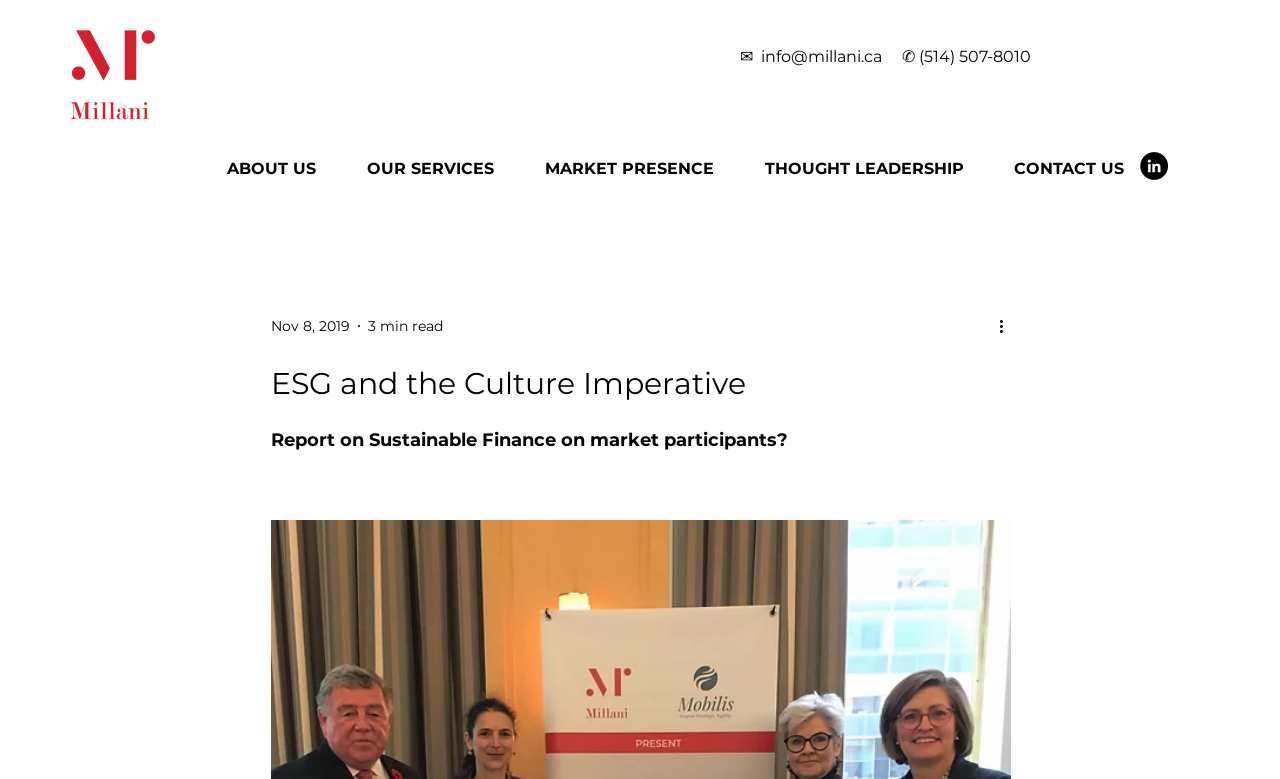What is the topic of the report?
Give a one-word or short-phrase answer derived from the screenshot.

Sustainable Finance on market participants